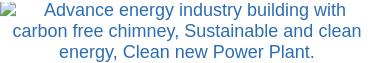Provide a brief response to the question below using a single word or phrase: 
What does the structure represent?

New generation of power plants